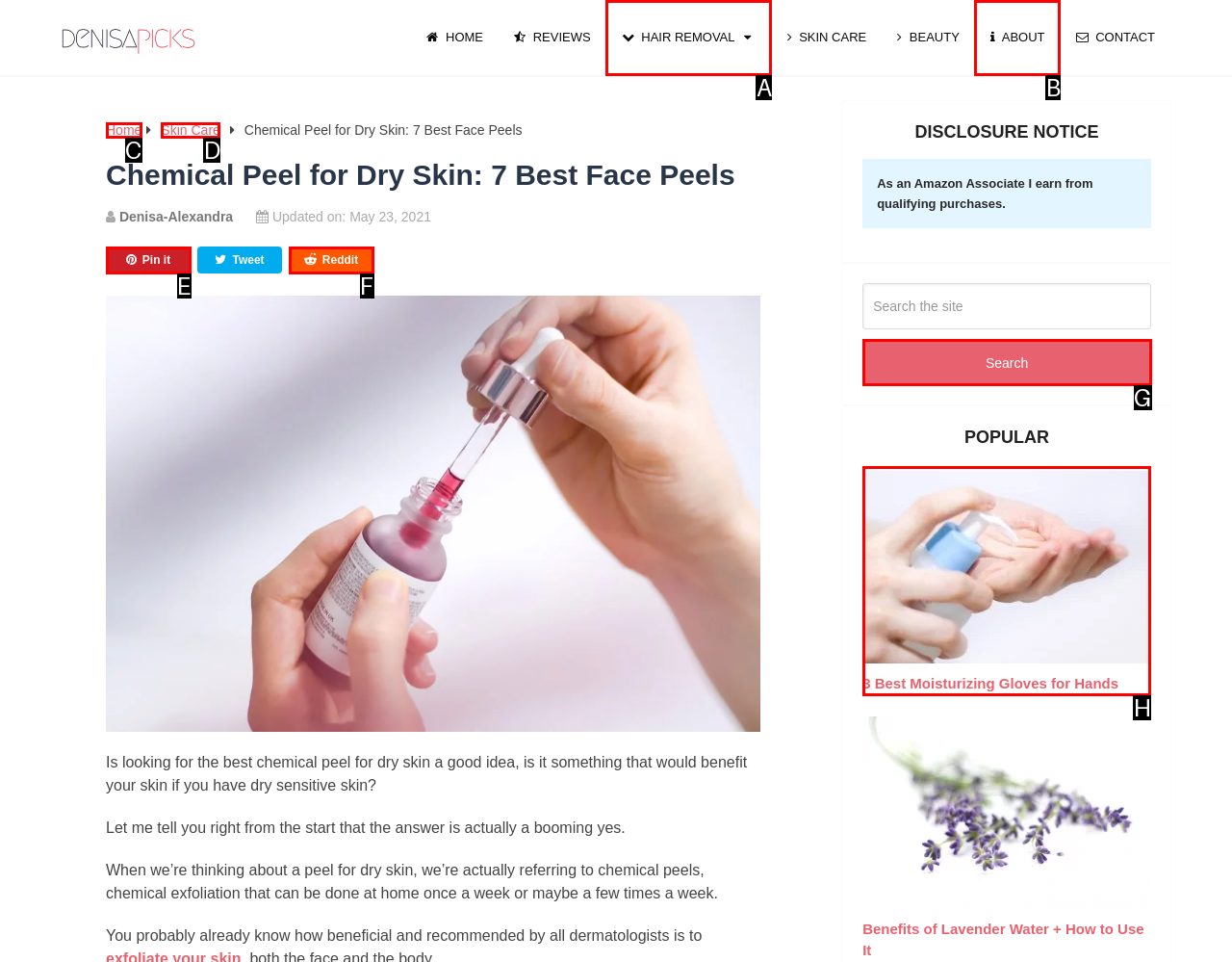Given the task: View the '3 Best Moisturizing Gloves for Hands' article, indicate which boxed UI element should be clicked. Provide your answer using the letter associated with the correct choice.

H